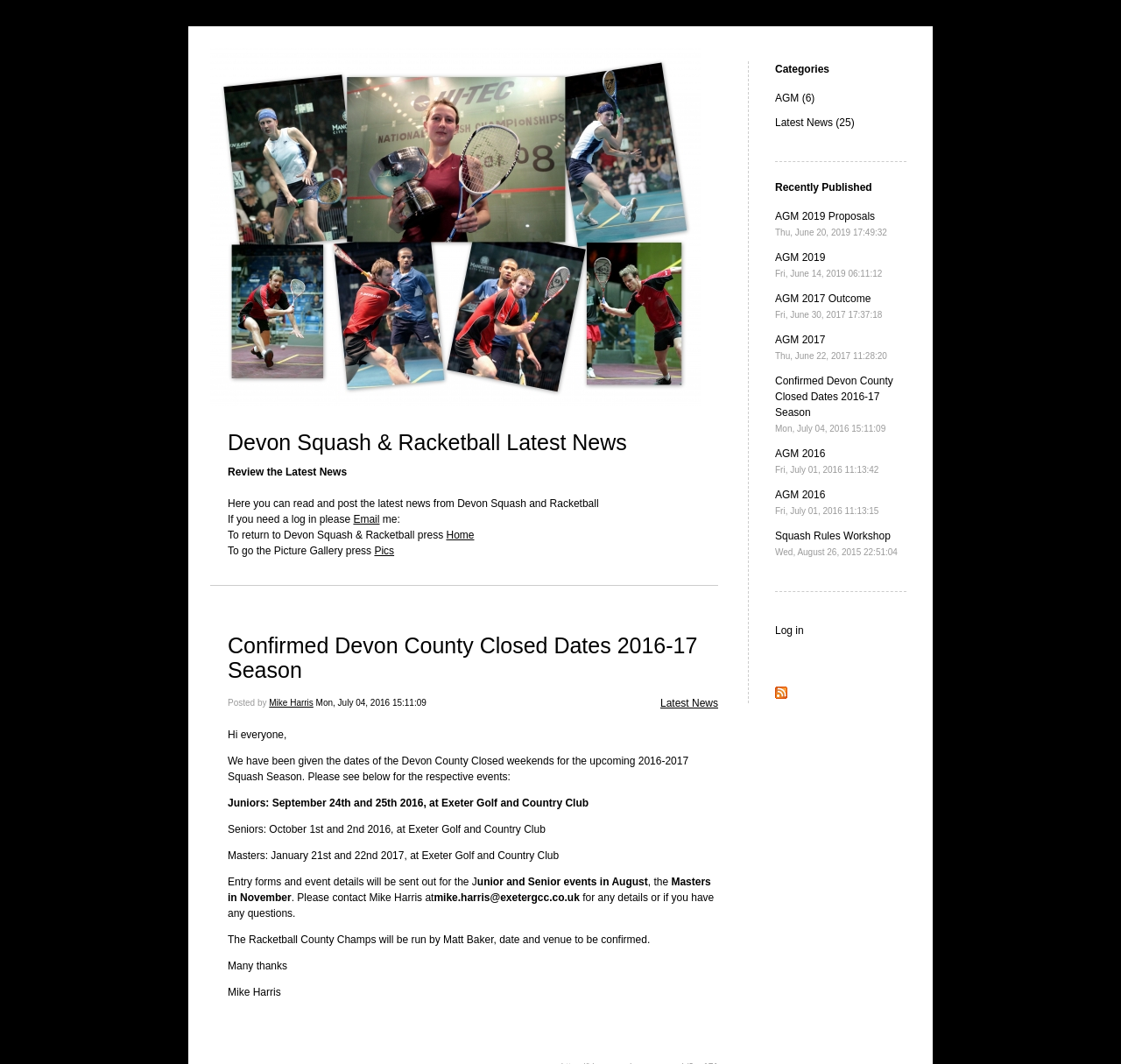Provide a brief response to the question below using one word or phrase:
What is the title of the latest news?

Confirmed Devon County Closed Dates 2016-17 Season